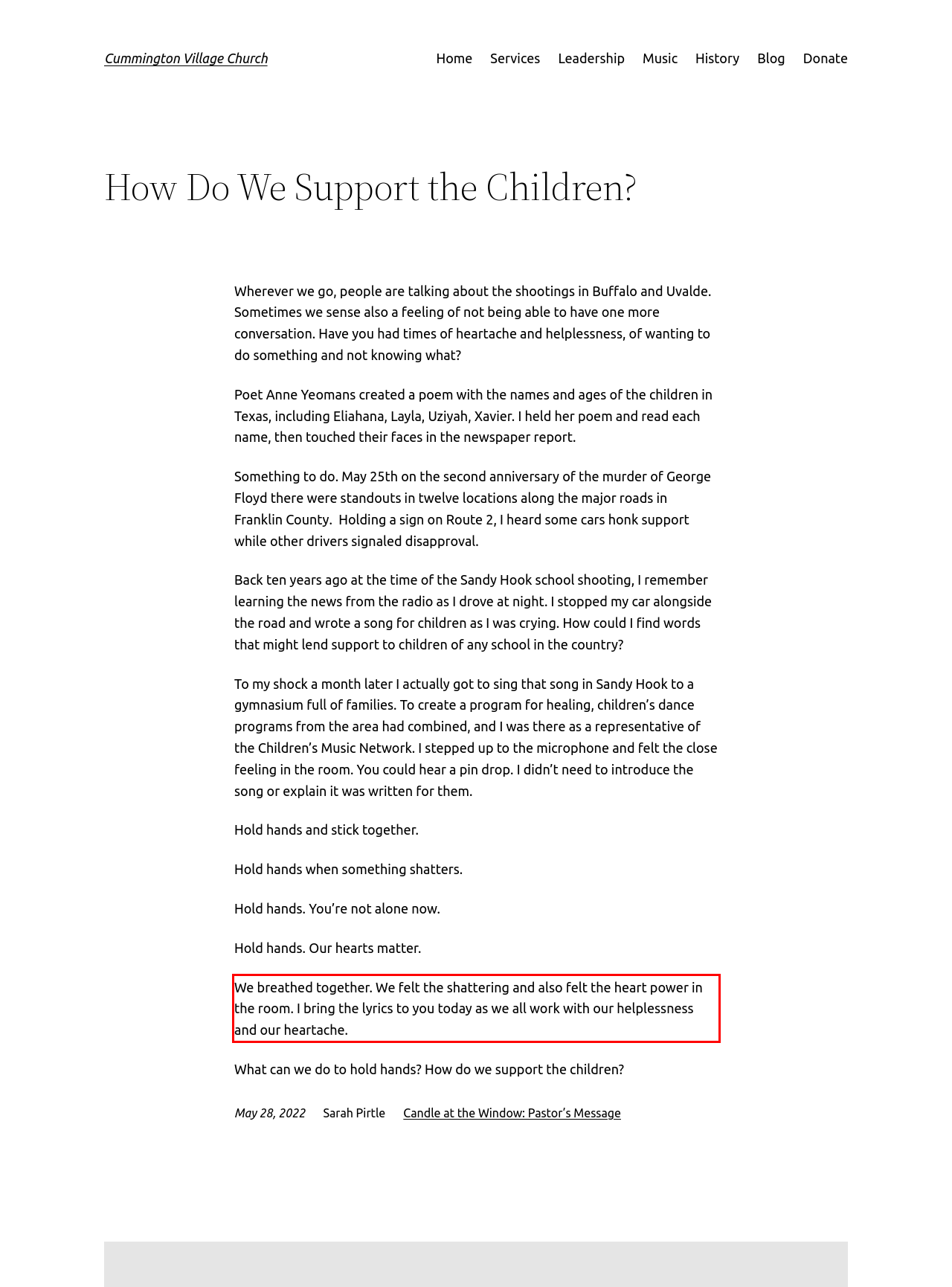By examining the provided screenshot of a webpage, recognize the text within the red bounding box and generate its text content.

We breathed together. We felt the shattering and also felt the heart power in the room. I bring the lyrics to you today as we all work with our helplessness and our heartache.